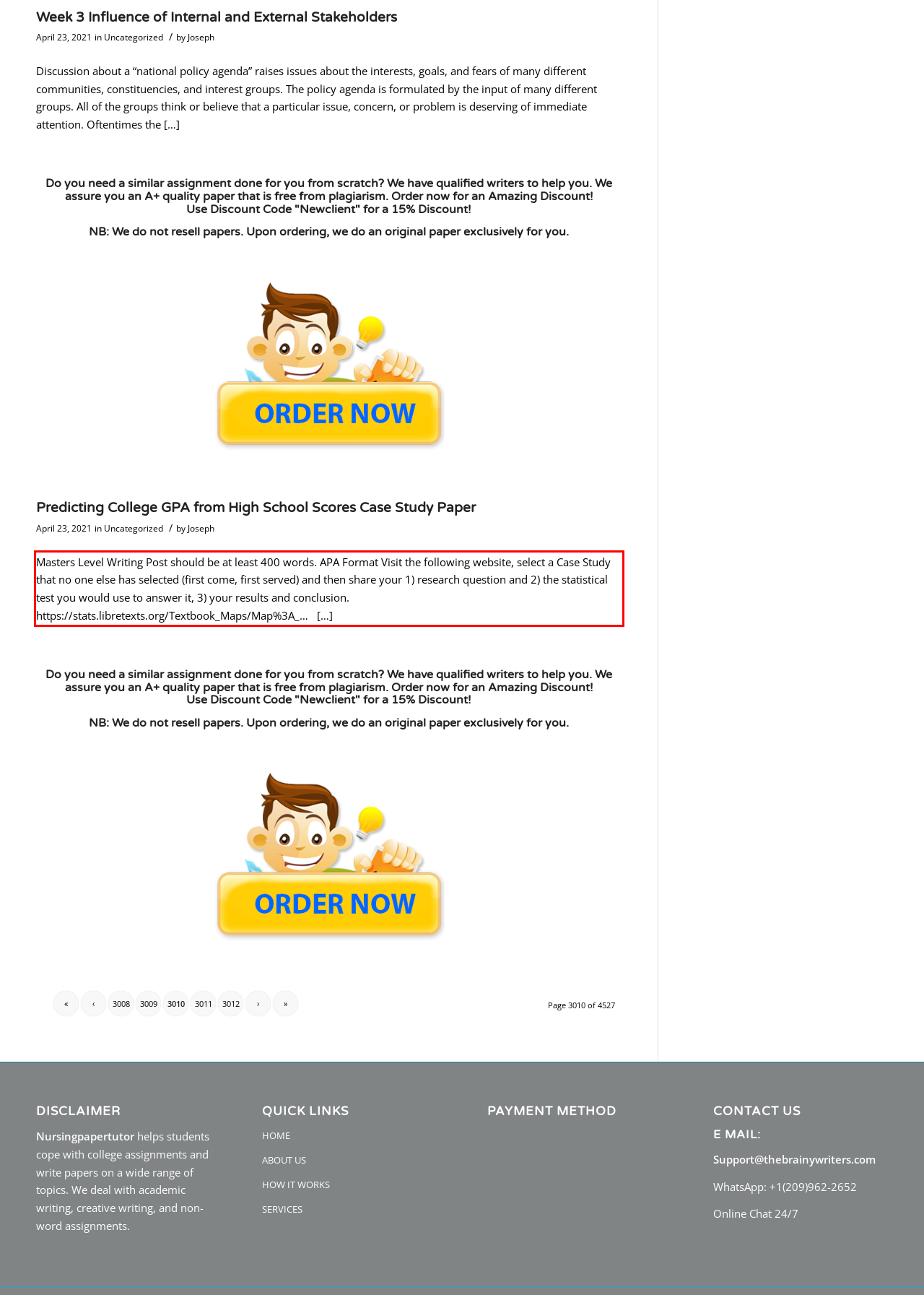Extract and provide the text found inside the red rectangle in the screenshot of the webpage.

Masters Level Writing Post should be at least 400 words. APA Format Visit the following website, select a Case Study that no one else has selected (first come, first served) and then share your 1) research question and 2) the statistical test you would use to answer it, 3) your results and conclusion. https://stats.libretexts.org/Textbook_Maps/Map%3A_… […]